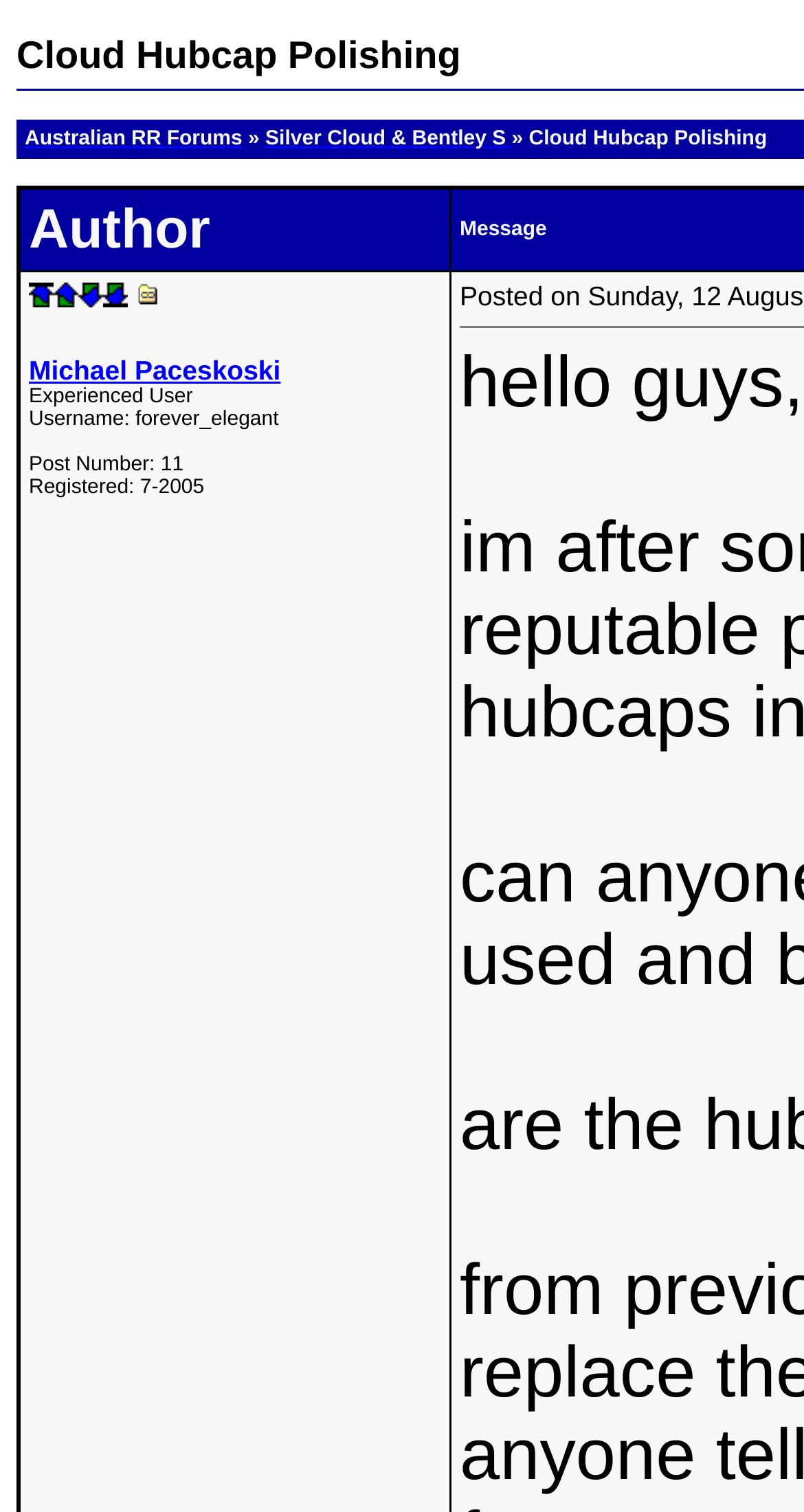Based on the element description: "Michael Paceskoski", identify the bounding box coordinates for this UI element. The coordinates must be four float numbers between 0 and 1, listed as [left, top, right, bottom].

[0.036, 0.235, 0.349, 0.255]